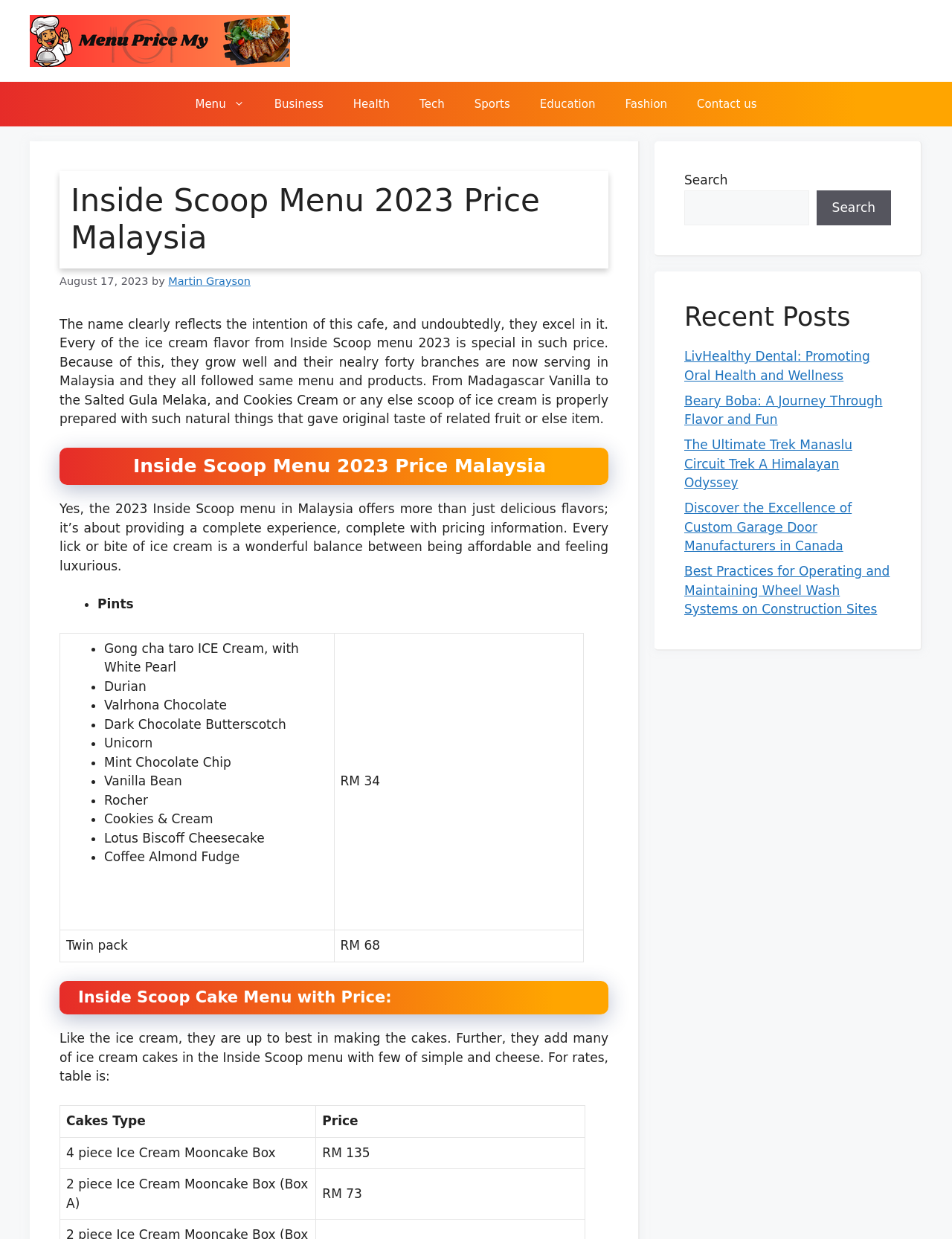What is the name of the first ice cream flavor listed?
Using the details shown in the screenshot, provide a comprehensive answer to the question.

The name of the first ice cream flavor can be found in the table that lists the prices of different ice cream flavors. The flavor is located in the first row of the table.